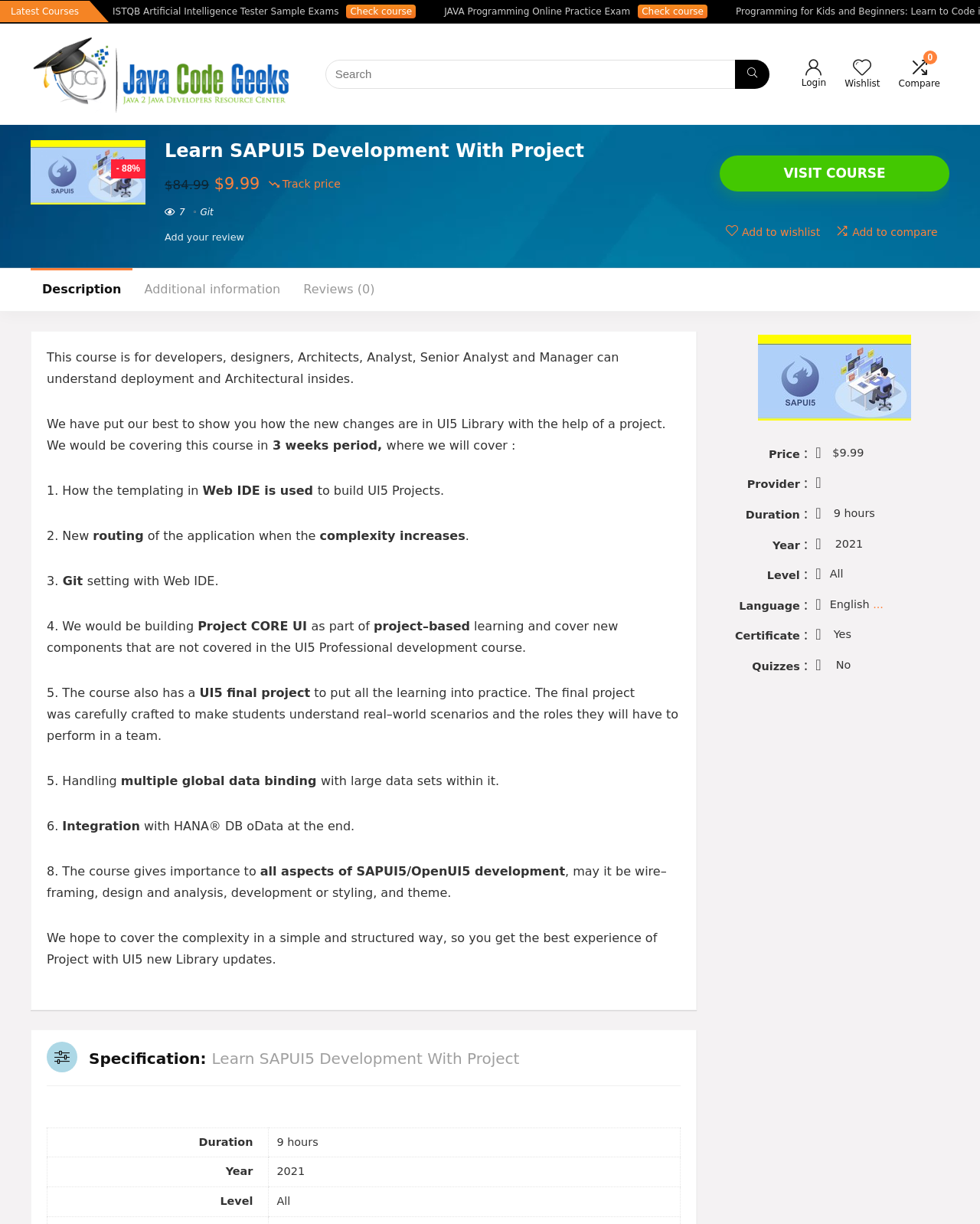What is the duration of the course?
Analyze the image and provide a thorough answer to the question.

The duration of the course is mentioned in the specification section of the webpage, which is '9 hours'.